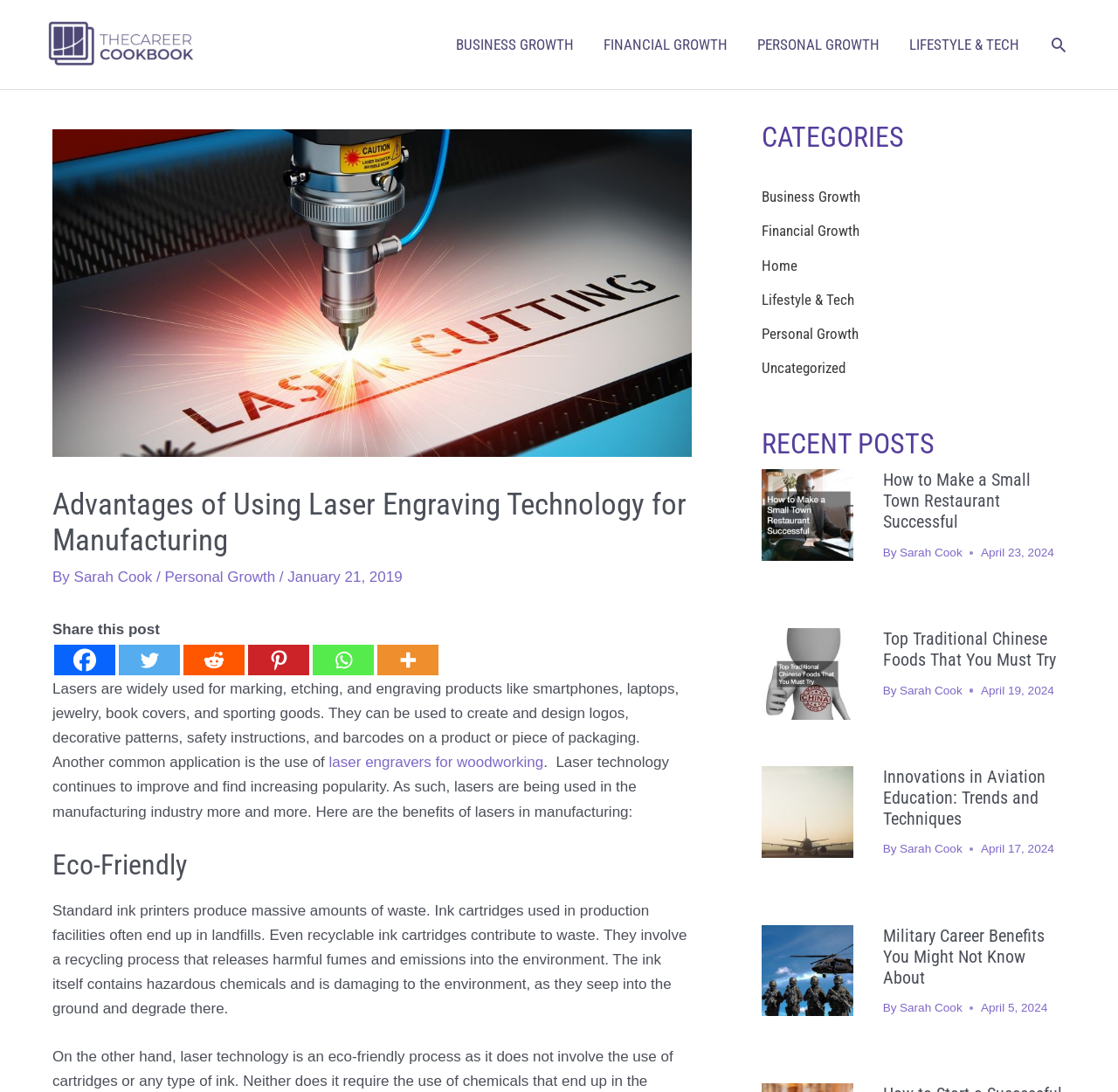What is the purpose of laser technology in manufacturing?
Refer to the image and give a detailed response to the question.

According to the webpage content, laser technology is used for etching and engraving products in the manufacturing industry, providing increased precision and convenience.